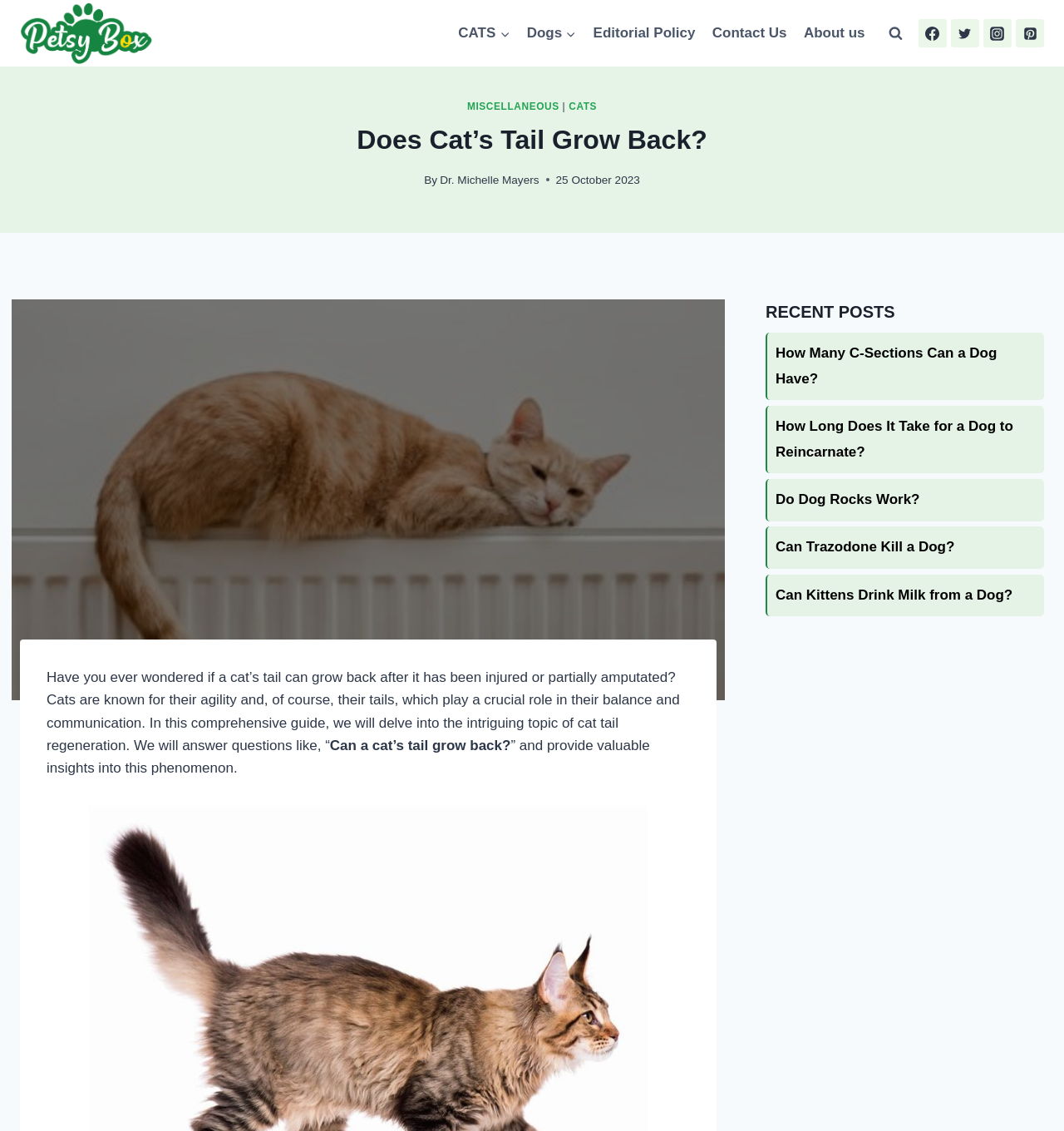What is the author of the featured article?
Please respond to the question with a detailed and thorough explanation.

I determined the author of the featured article by looking at the link element with the text 'Dr. Michelle Mayers' and its surrounding context, which suggests that it is the author of the article.